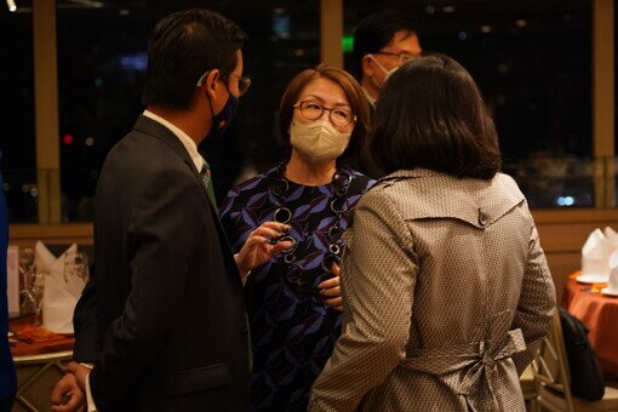Provide a one-word or short-phrase response to the question:
How many individuals are engaged in the conversation?

three